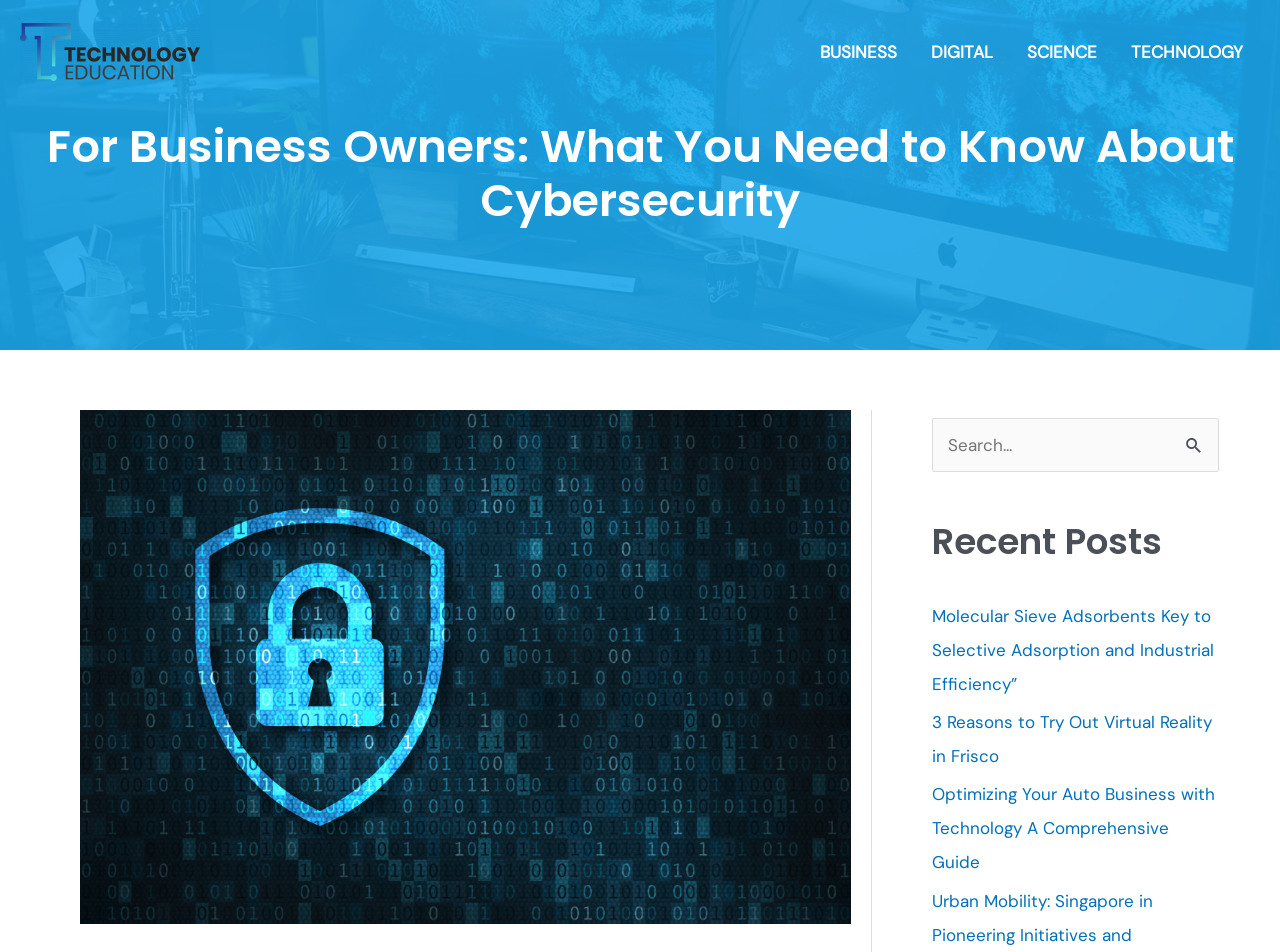Given the description of a UI element: "parent_node: Search for: name="s" placeholder="Search..."", identify the bounding box coordinates of the matching element in the webpage screenshot.

[0.728, 0.439, 0.952, 0.496]